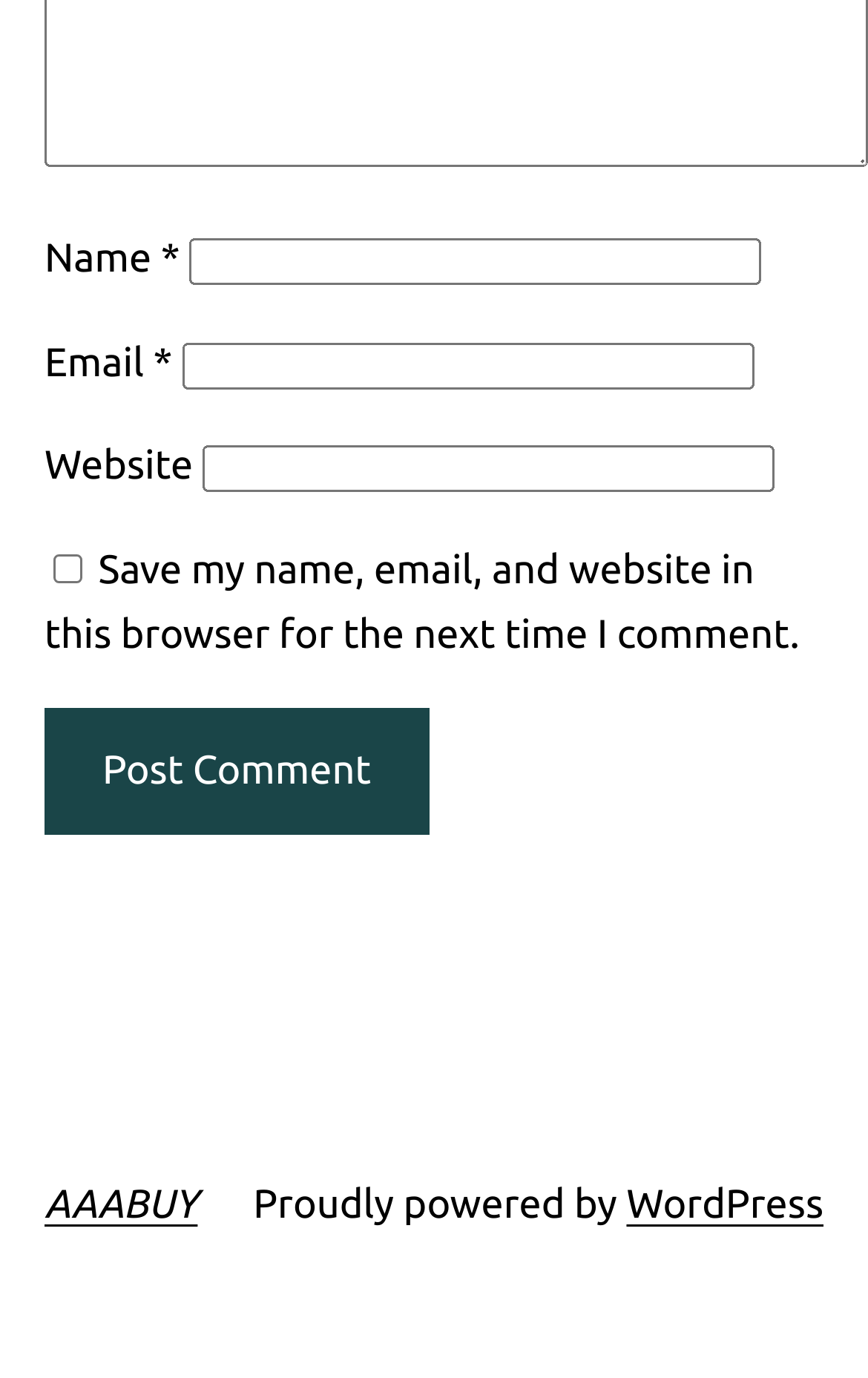Consider the image and give a detailed and elaborate answer to the question: 
What is the label of the first text box?

The first text box has a label 'Name' which is indicated by the StaticText element with the text 'Name' and bounding box coordinates [0.051, 0.171, 0.185, 0.203].